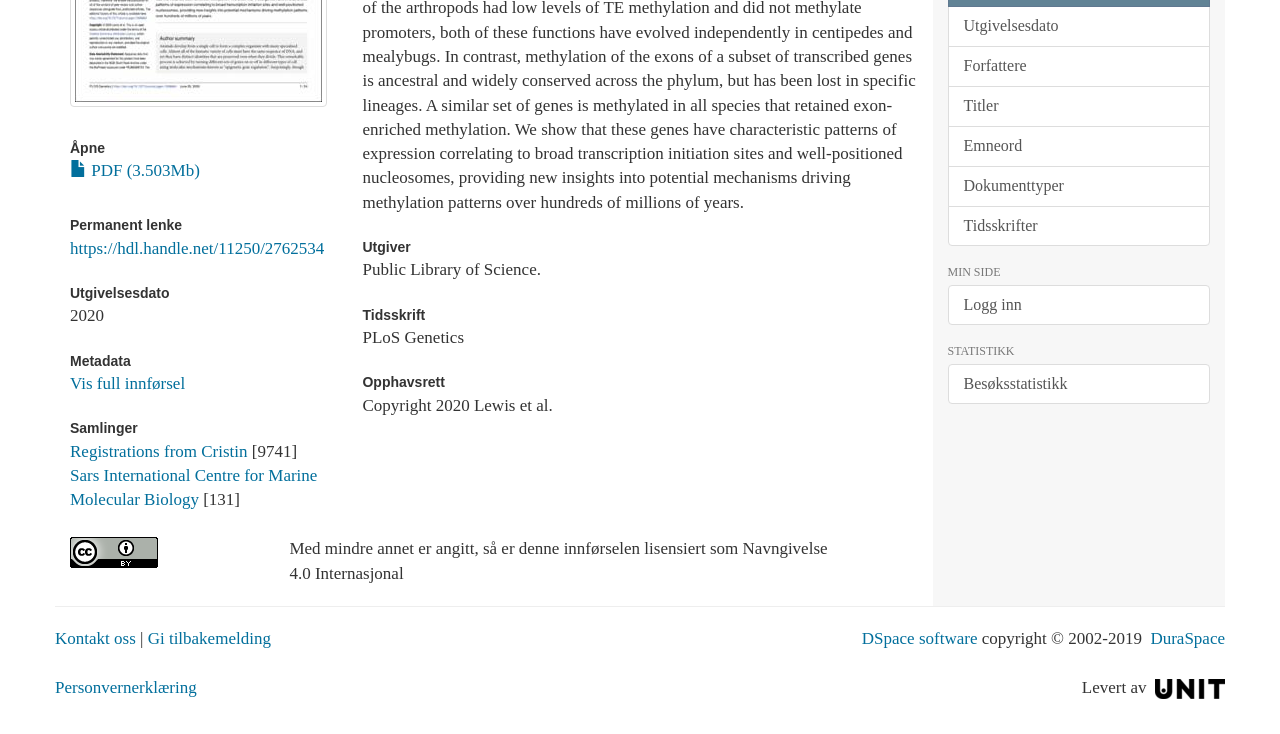Locate the bounding box of the UI element described by: "parent_node: Levert av title="Unit"" in the given webpage screenshot.

[0.902, 0.923, 0.957, 0.949]